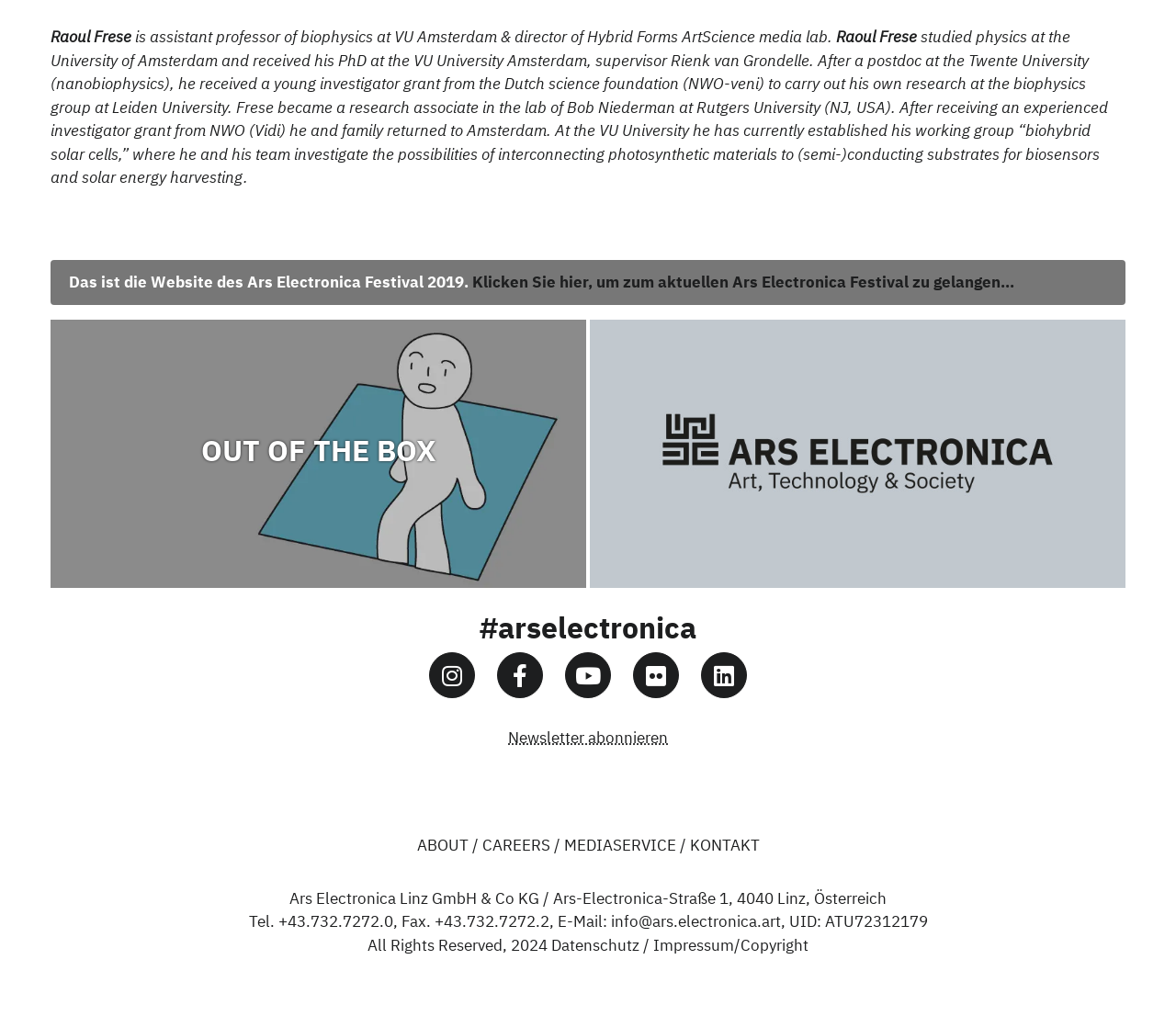Determine the bounding box coordinates for the clickable element to execute this instruction: "Subscribe to the newsletter". Provide the coordinates as four float numbers between 0 and 1, i.e., [left, top, right, bottom].

[0.432, 0.716, 0.568, 0.736]